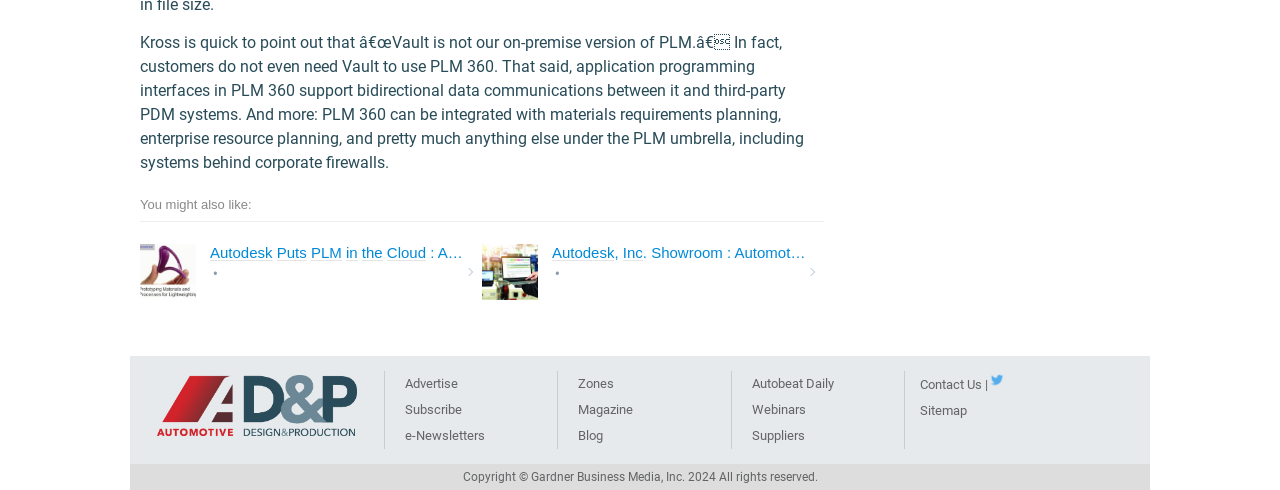Kindly determine the bounding box coordinates of the area that needs to be clicked to fulfill this instruction: "Read more about Autodesk Puts PLM in the Cloud".

[0.109, 0.466, 0.376, 0.646]